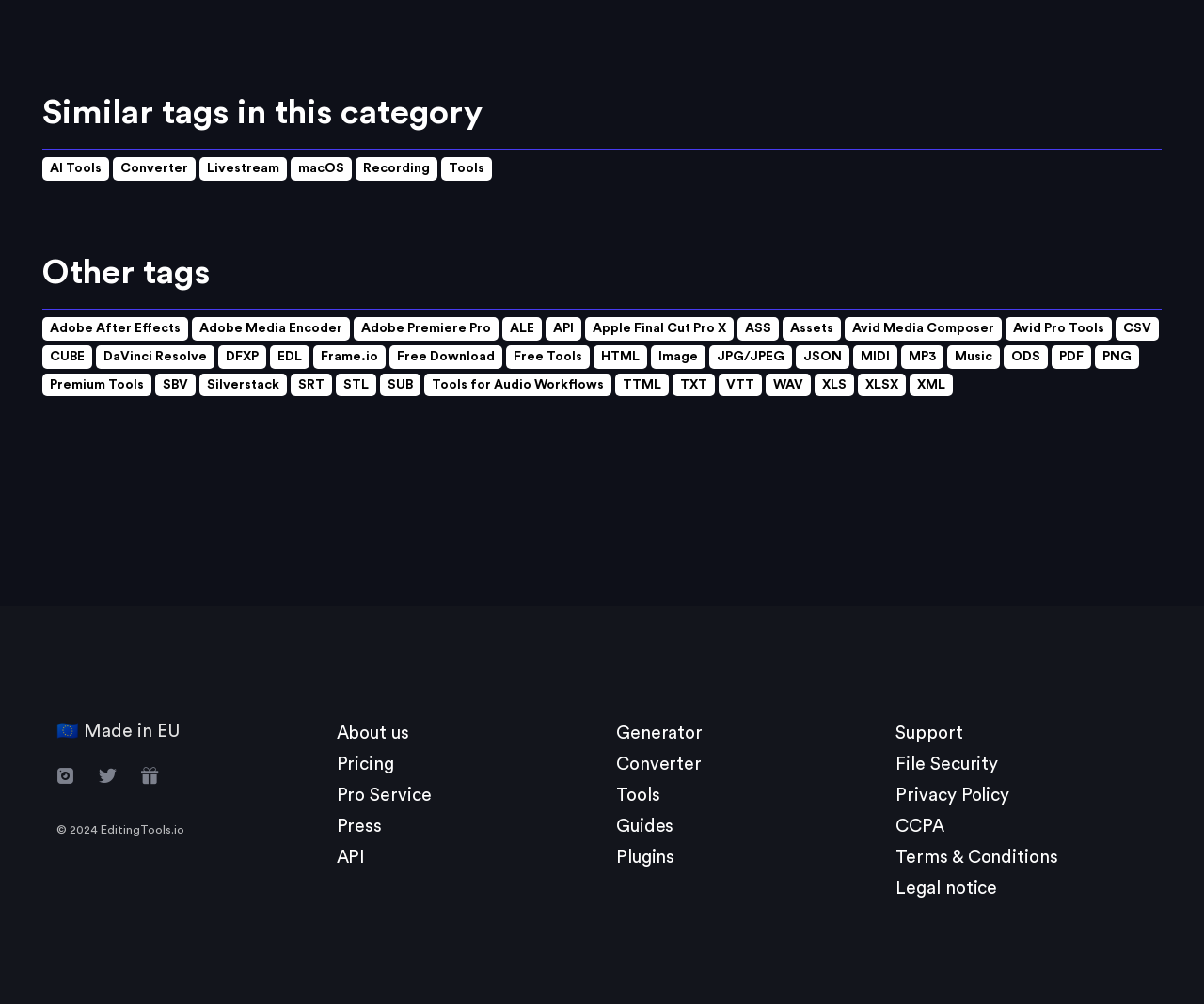Predict the bounding box coordinates of the area that should be clicked to accomplish the following instruction: "Open the 'Device Color' dropdown". The bounding box coordinates should consist of four float numbers between 0 and 1, i.e., [left, top, right, bottom].

None